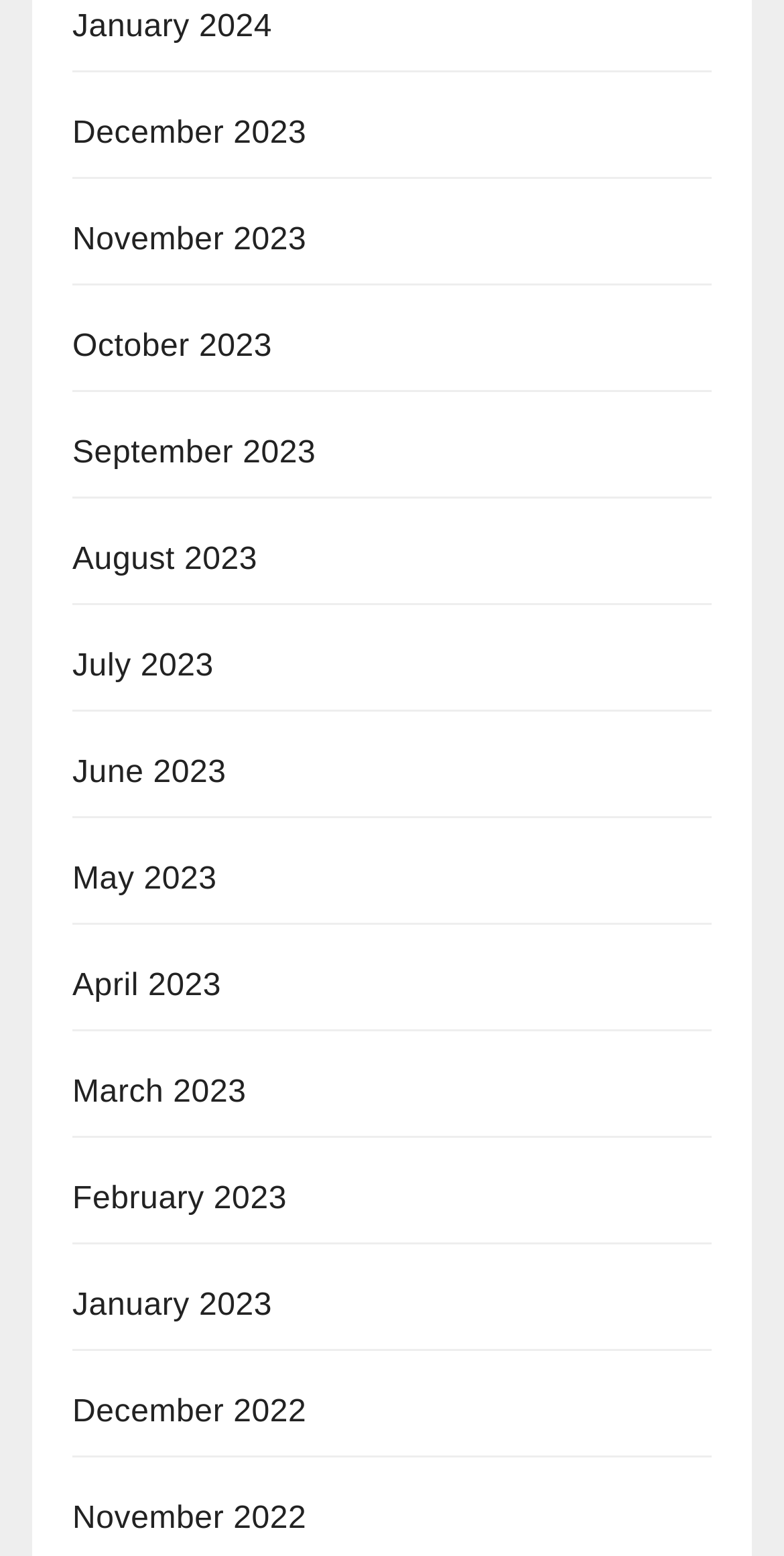What is the pattern of the month links on the webpage?
Provide a short answer using one word or a brief phrase based on the image.

Chronological order